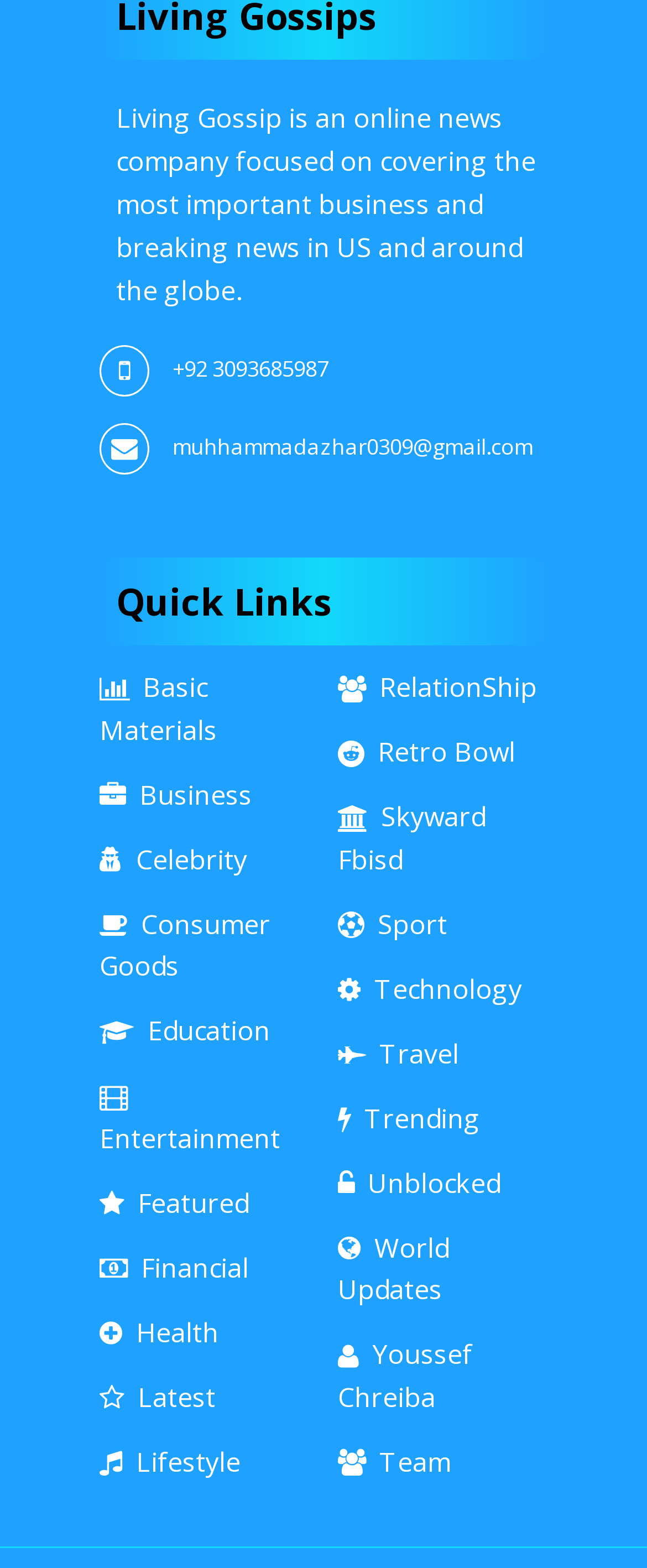Respond to the question below with a single word or phrase: How many categories are listed under Quick Links?

20